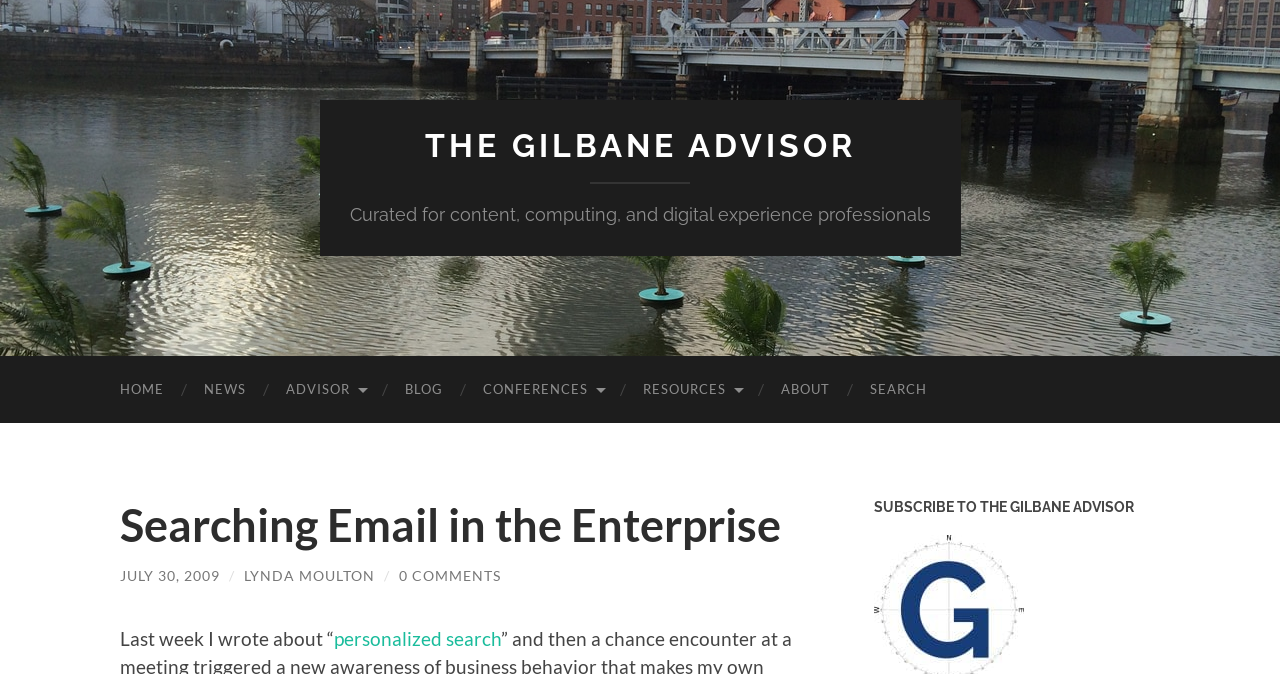Bounding box coordinates should be provided in the format (top-left x, top-left y, bottom-right x, bottom-right y) with all values between 0 and 1. Identify the bounding box for this UI element: personalized search

[0.261, 0.93, 0.391, 0.964]